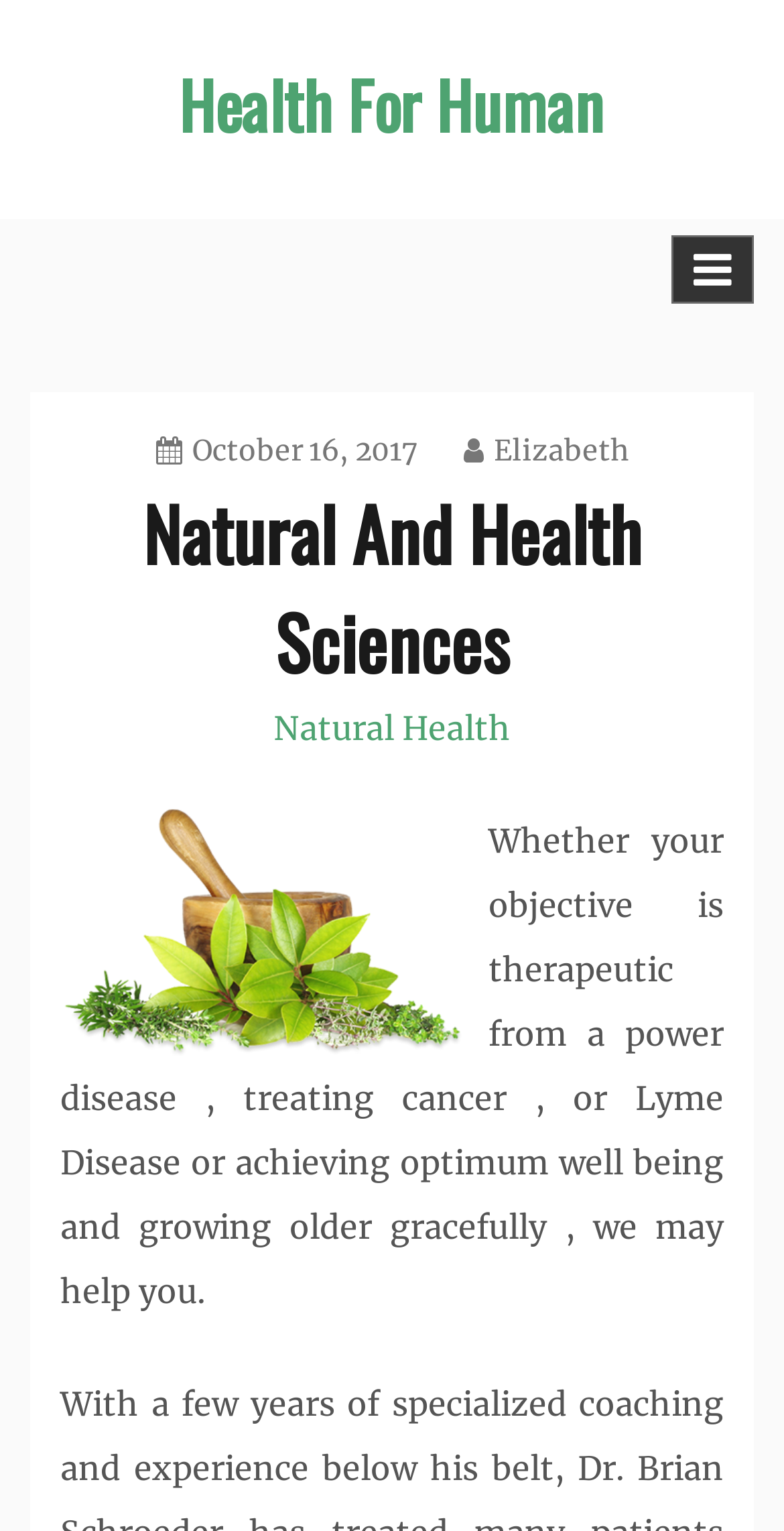Describe all the key features and sections of the webpage thoroughly.

The webpage is titled "Natural And Health Sciences - Health For Human" and has a prominent link with the same text at the top left corner. To the top right, there is a button with an icon, which when expanded, controls the primary menu. 

Below the title, there is a header section that spans across the page, containing three links. The first link displays an icon and the text "October 16, 2017", accompanied by a time element. The second link shows an icon and the text "Elizabeth". The third link is a heading that reads "Natural And Health Sciences". 

Underneath the header section, there is a link to "Natural Health" positioned to the left, followed by an image with the same label. Below these elements, there is a block of text that summarizes the webpage's objective, stating that it can help with therapeutic goals, treating diseases, and achieving overall well-being. This text block occupies a significant portion of the page, spanning from the left to the right edge.